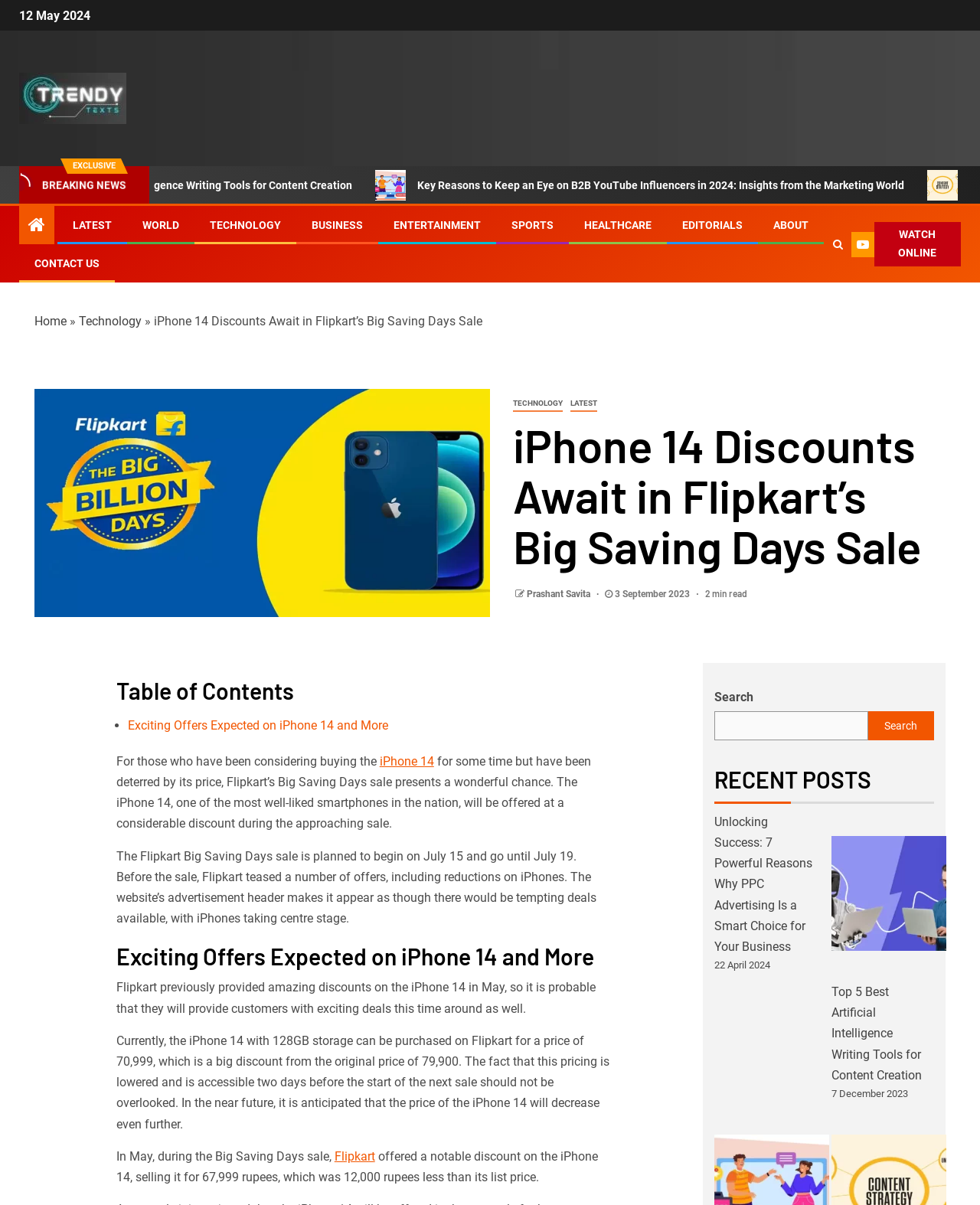Can you find the bounding box coordinates for the element to click on to achieve the instruction: "View the 'Top 5 Best Artificial Intelligence Writing Tools for Content Creation' post"?

[0.849, 0.684, 0.966, 0.799]